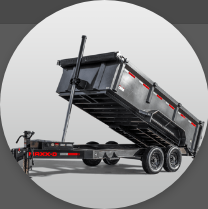Please answer the following question using a single word or phrase: 
What is the trailer's frame made of?

Durable material